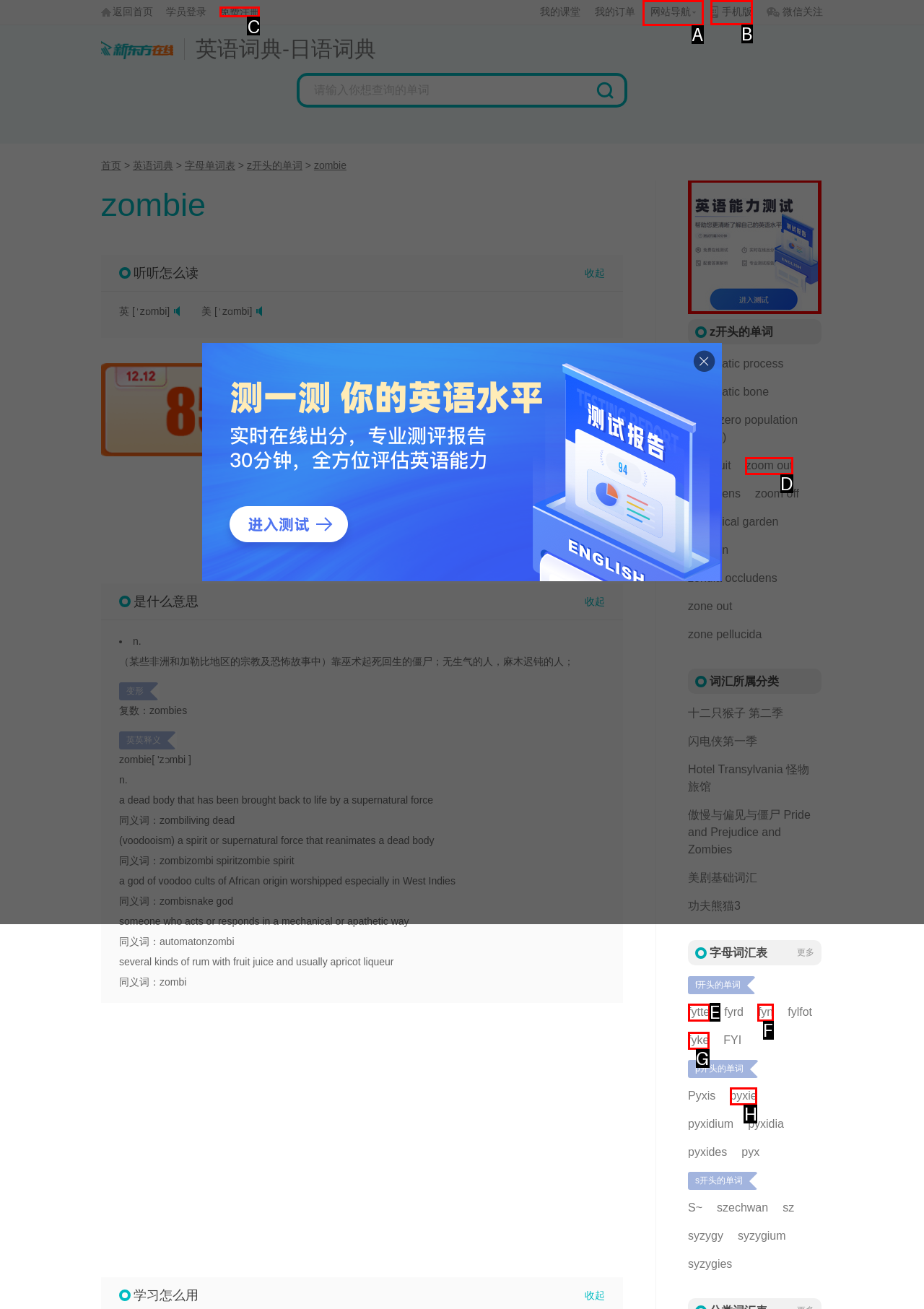Indicate which lettered UI element to click to fulfill the following task: register for free
Provide the letter of the correct option.

C